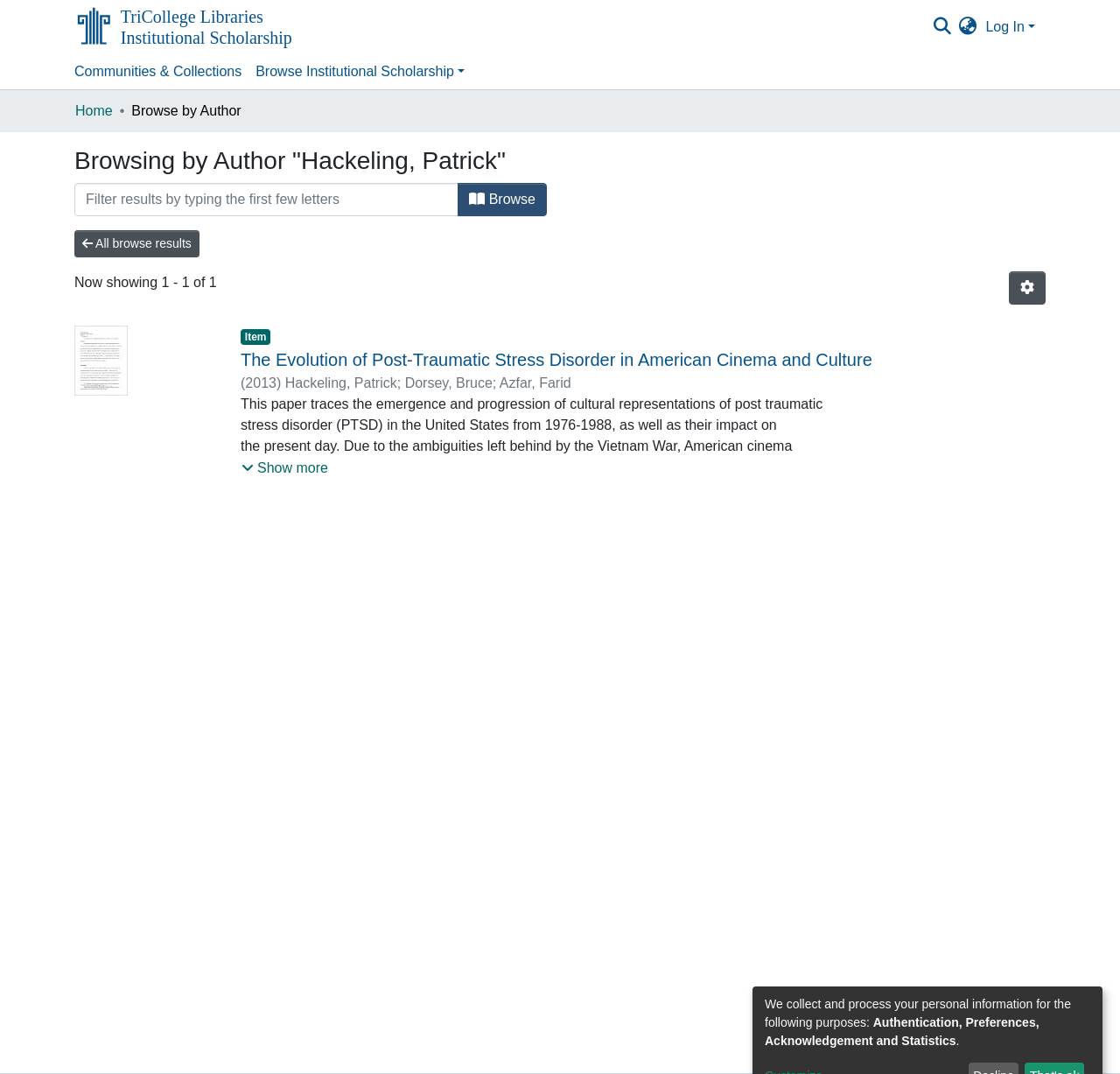Please give the bounding box coordinates of the area that should be clicked to fulfill the following instruction: "Browse communities and collections". The coordinates should be in the format of four float numbers from 0 to 1, i.e., [left, top, right, bottom].

[0.06, 0.051, 0.222, 0.083]